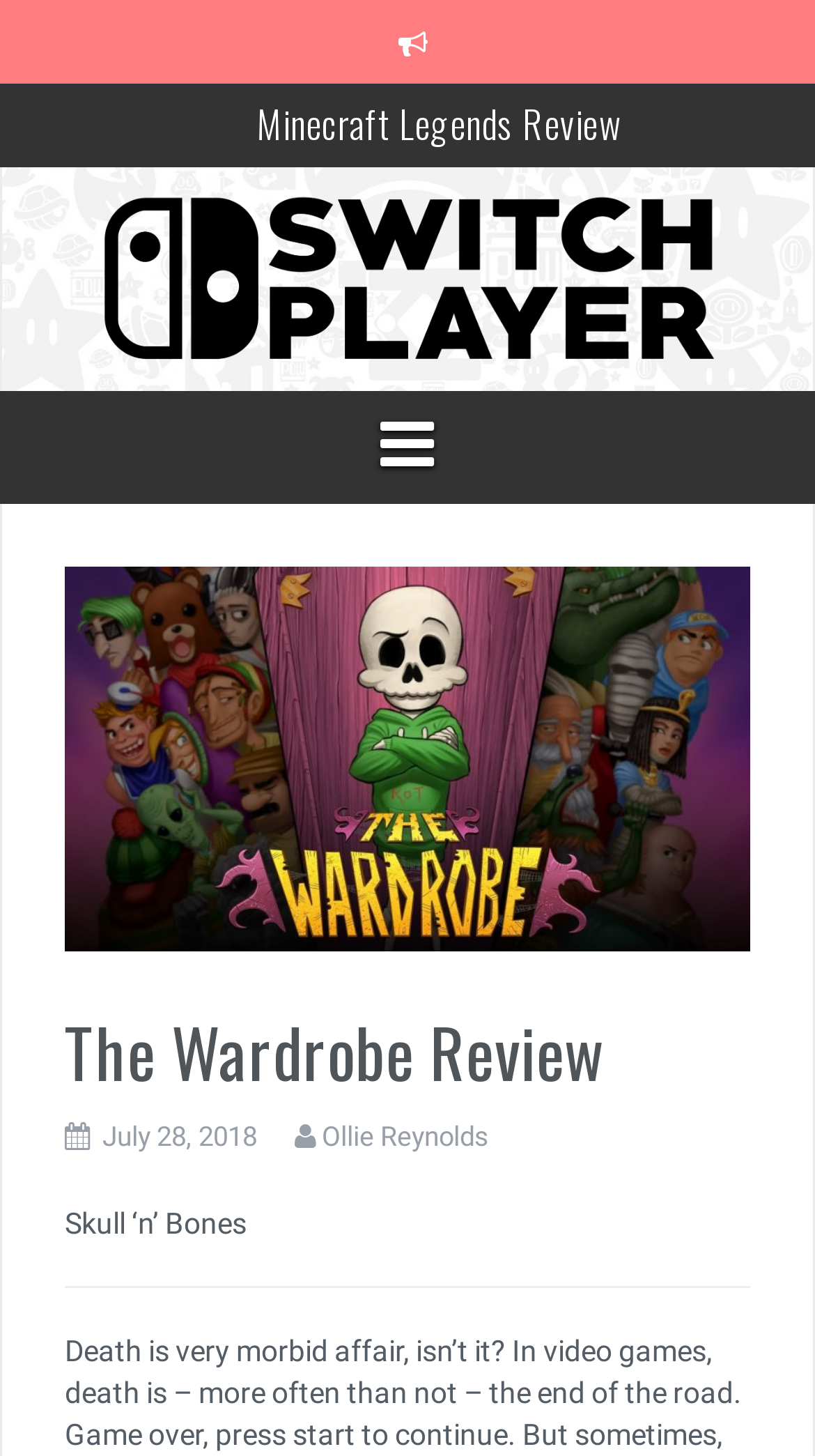Please respond to the question with a concise word or phrase:
What is the name of the reviewer?

Ollie Reynolds